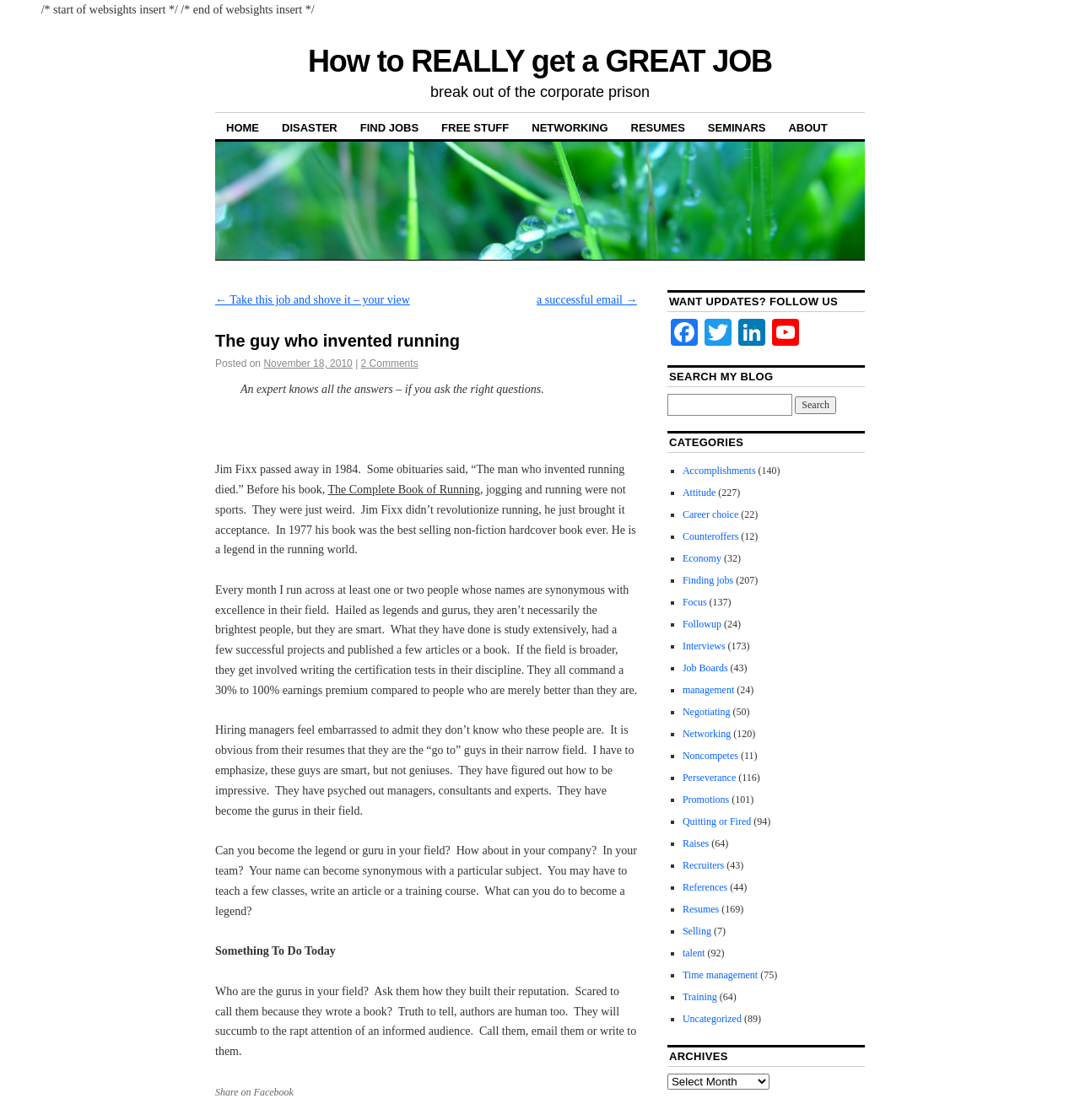Please find and report the bounding box coordinates of the element to click in order to perform the following action: "Share on Facebook". The coordinates should be expressed as four float numbers between 0 and 1, in the format [left, top, right, bottom].

[0.199, 0.97, 0.272, 0.98]